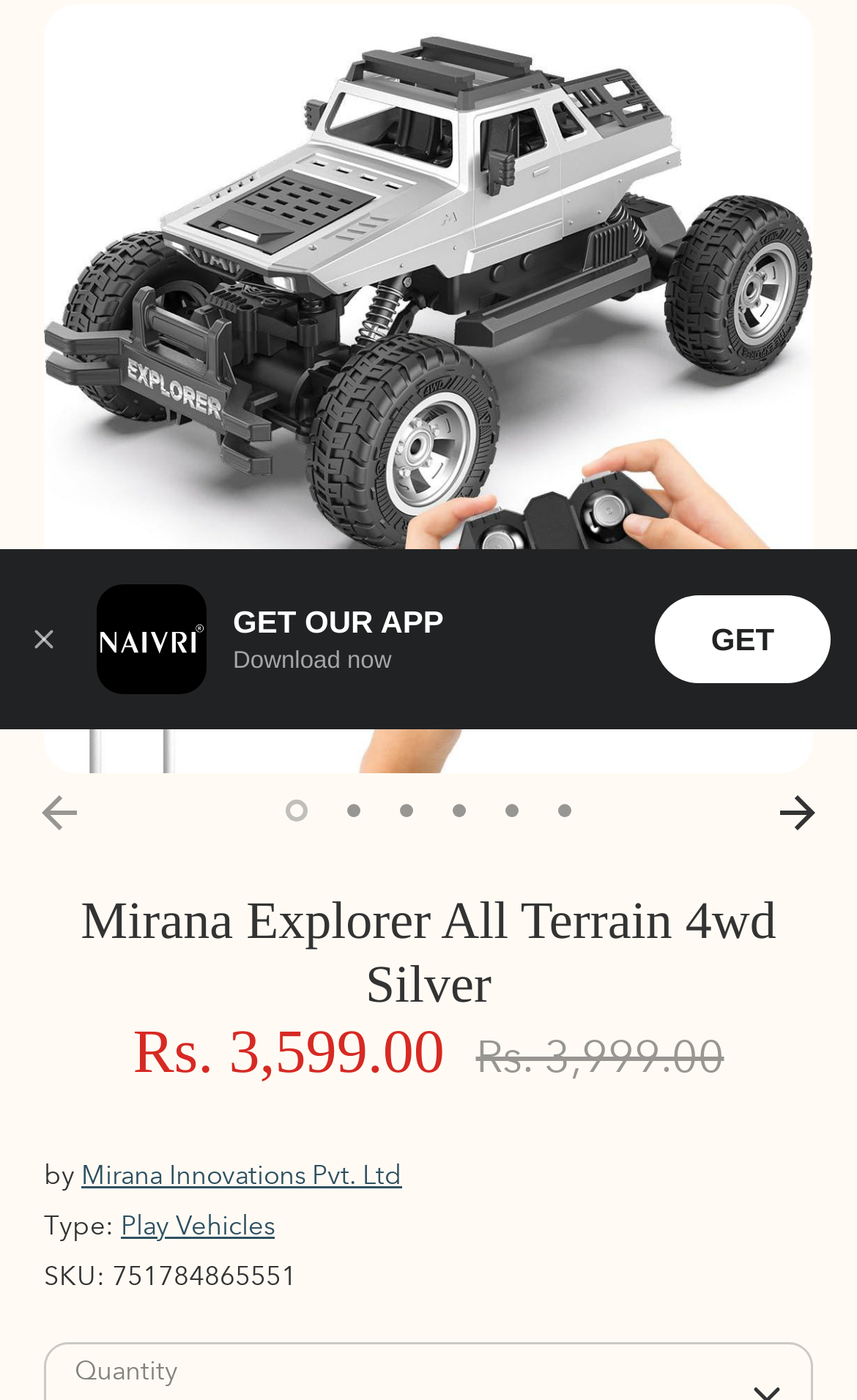Find the bounding box of the web element that fits this description: "Mirana Innovations Pvt. Ltd".

[0.095, 0.829, 0.469, 0.852]